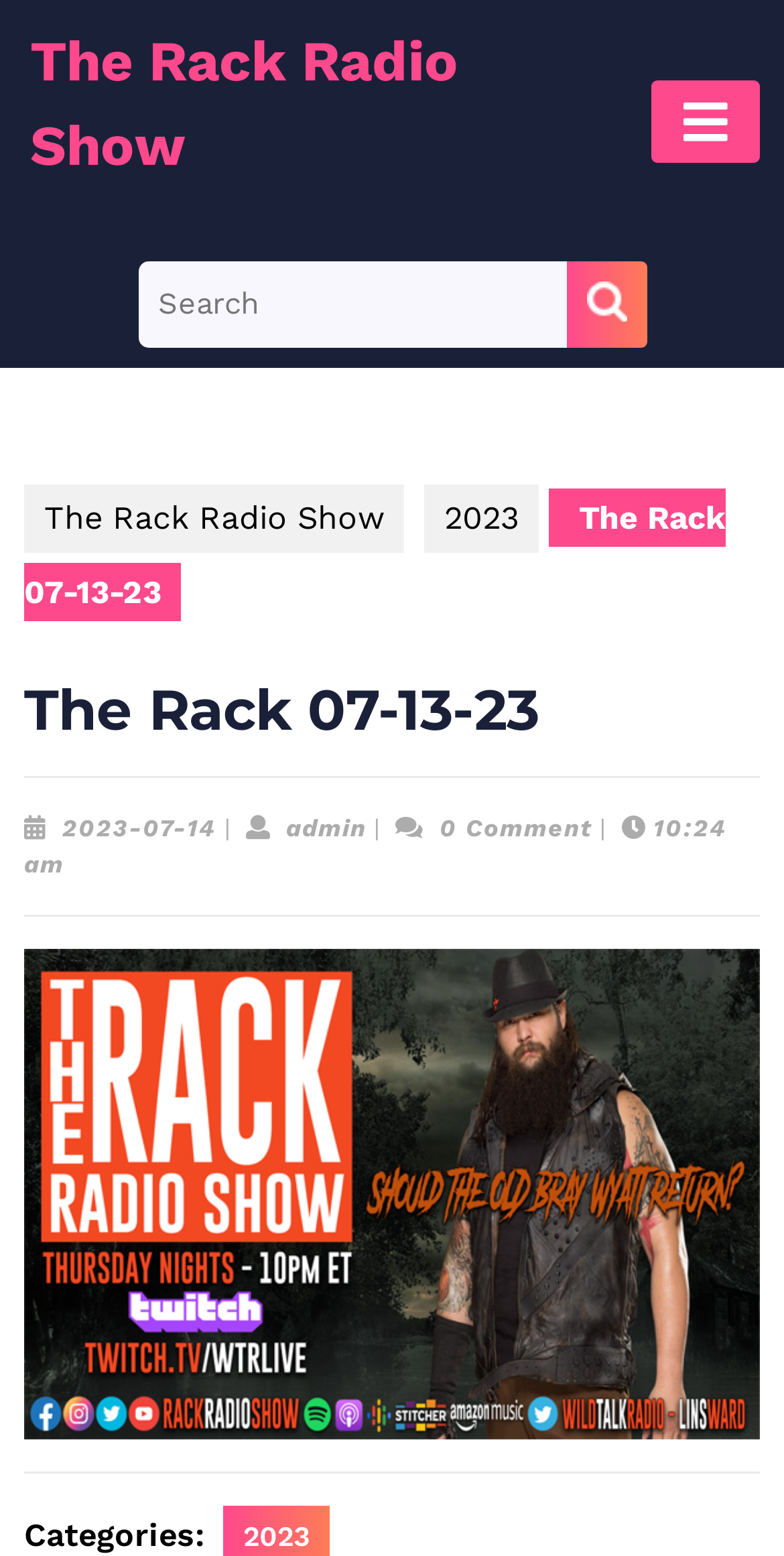Please determine the bounding box coordinates of the element to click on in order to accomplish the following task: "Click the SEARCH button". Ensure the coordinates are four float numbers ranging from 0 to 1, i.e., [left, top, right, bottom].

[0.722, 0.168, 0.824, 0.223]